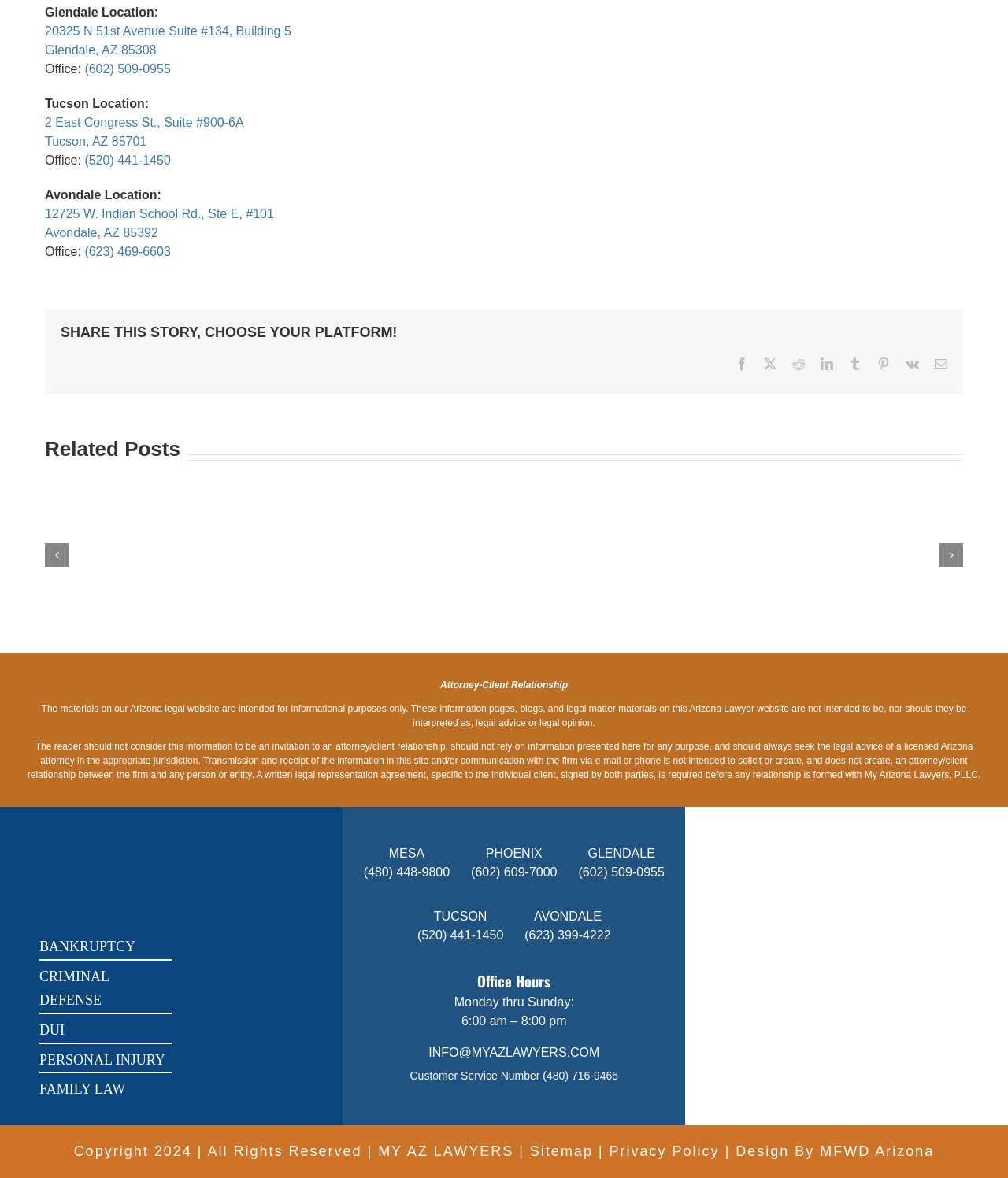Please locate the bounding box coordinates for the element that should be clicked to achieve the following instruction: "Visit the Glendale location page". Ensure the coordinates are given as four float numbers between 0 and 1, i.e., [left, top, right, bottom].

[0.045, 0.021, 0.289, 0.048]